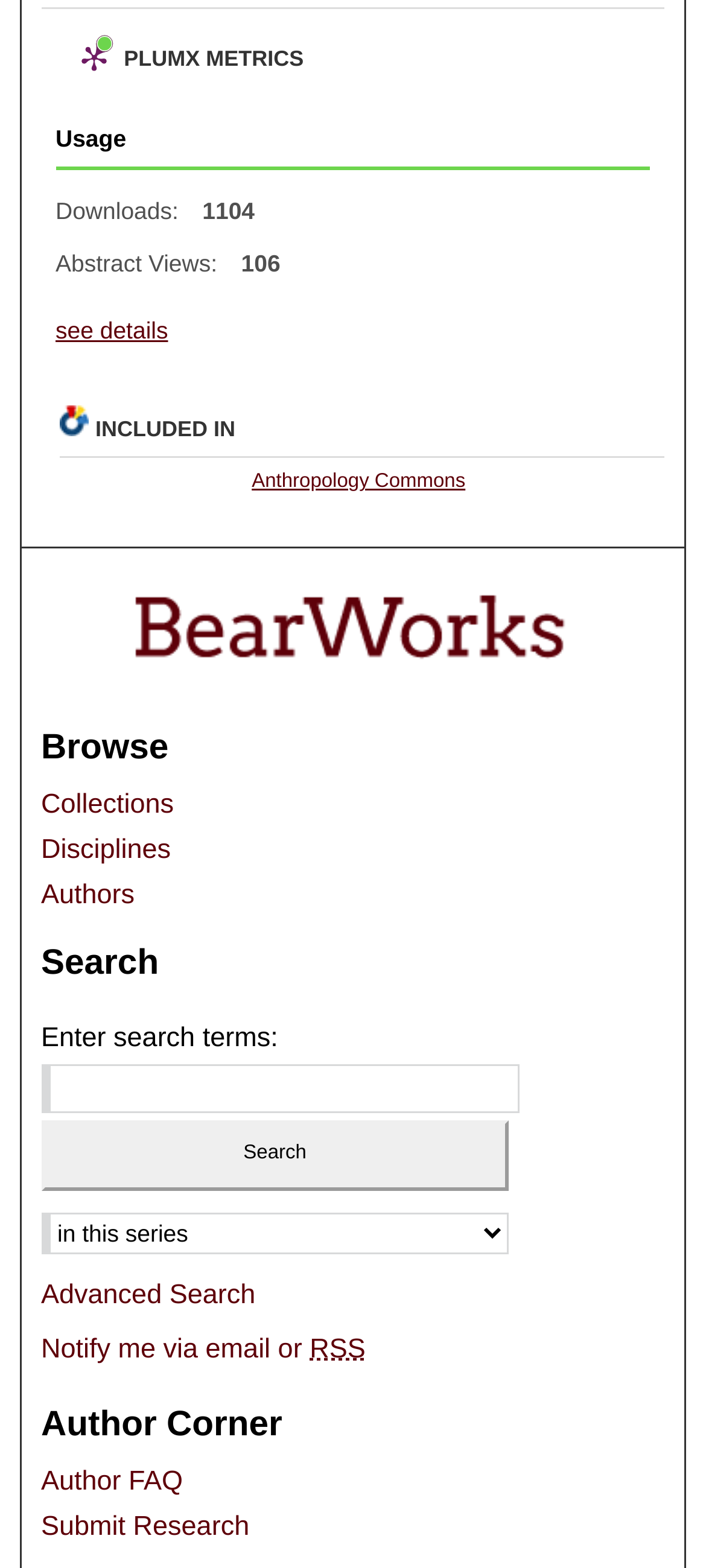Please indicate the bounding box coordinates of the element's region to be clicked to achieve the instruction: "Browse collections". Provide the coordinates as four float numbers between 0 and 1, i.e., [left, top, right, bottom].

[0.058, 0.478, 0.942, 0.498]